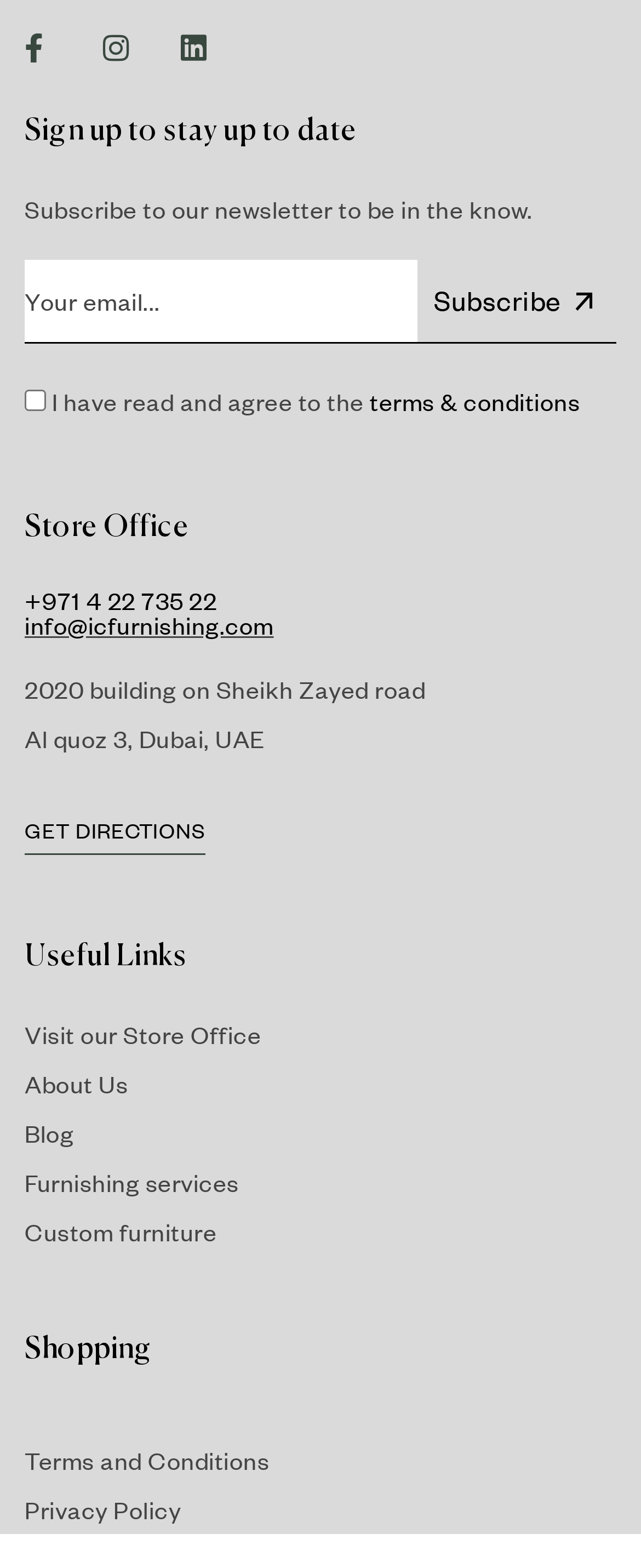Please give the bounding box coordinates of the area that should be clicked to fulfill the following instruction: "View Architects page". The coordinates should be in the format of four float numbers from 0 to 1, i.e., [left, top, right, bottom].

None